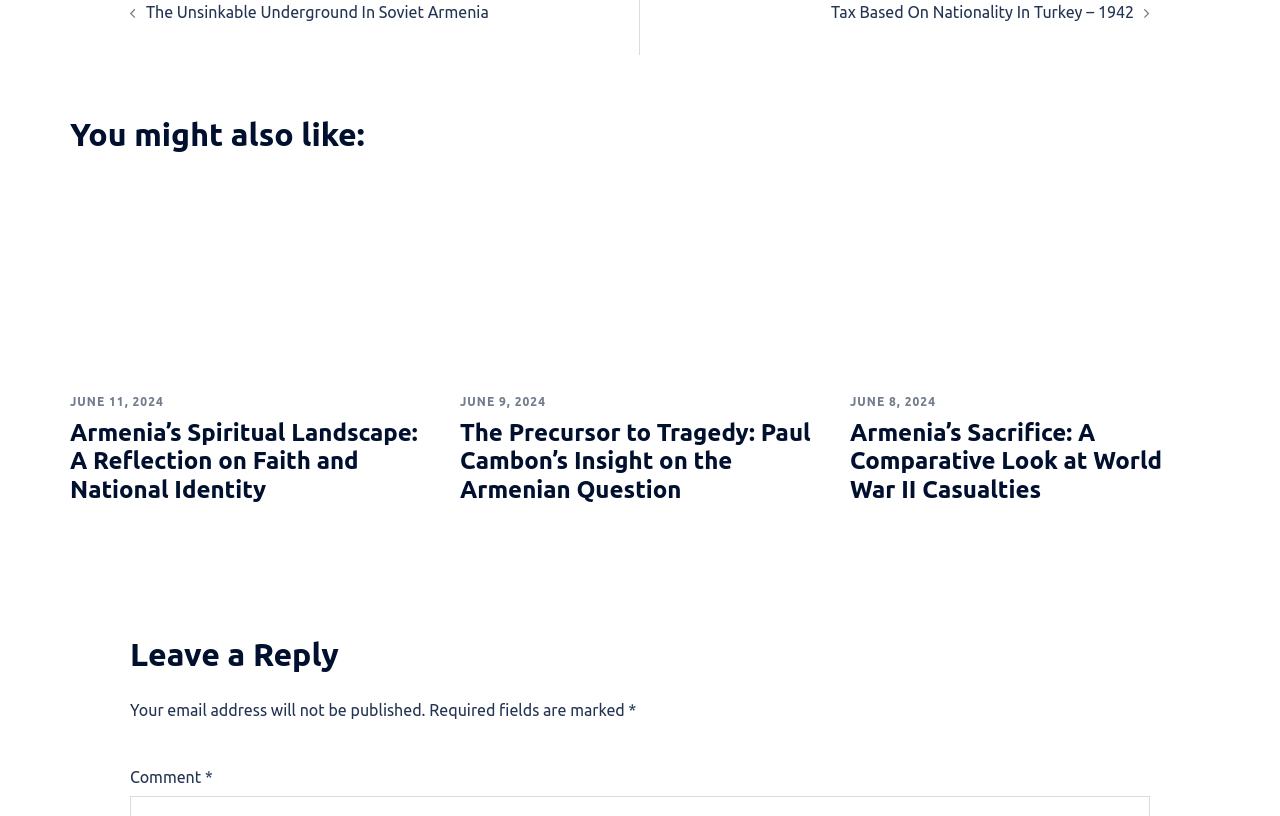Please provide a brief answer to the following inquiry using a single word or phrase:
What is the theme of the articles on this page?

Armenia